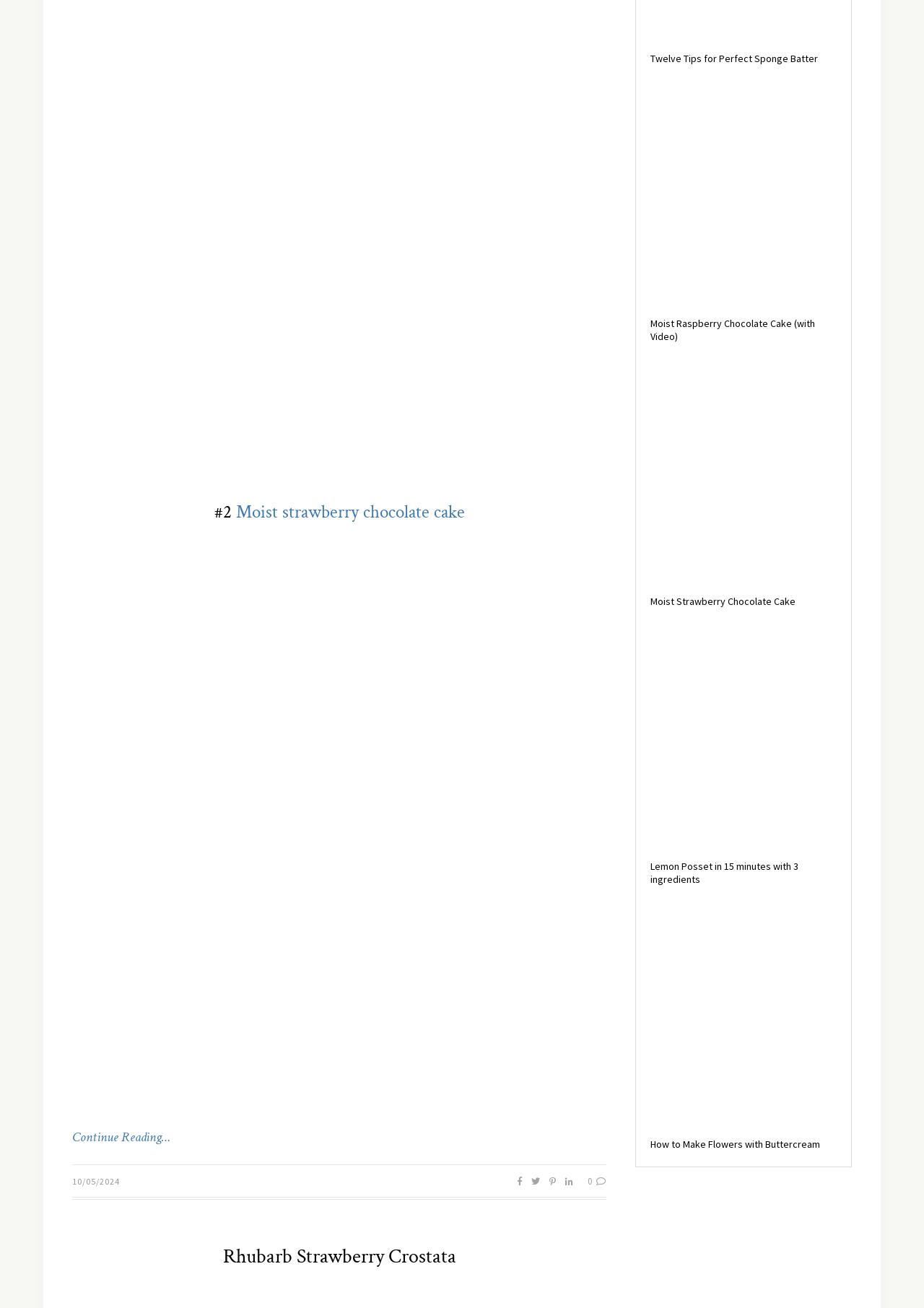What is the purpose of the images?
Give a detailed and exhaustive answer to the question.

The images are placed next to the links that describe recipes, such as 'Saftige Himbeer-Schoko-Torte' and 'Tulpen aus Buttercreme', which suggests that the purpose of the images is to illustrate the recipes.